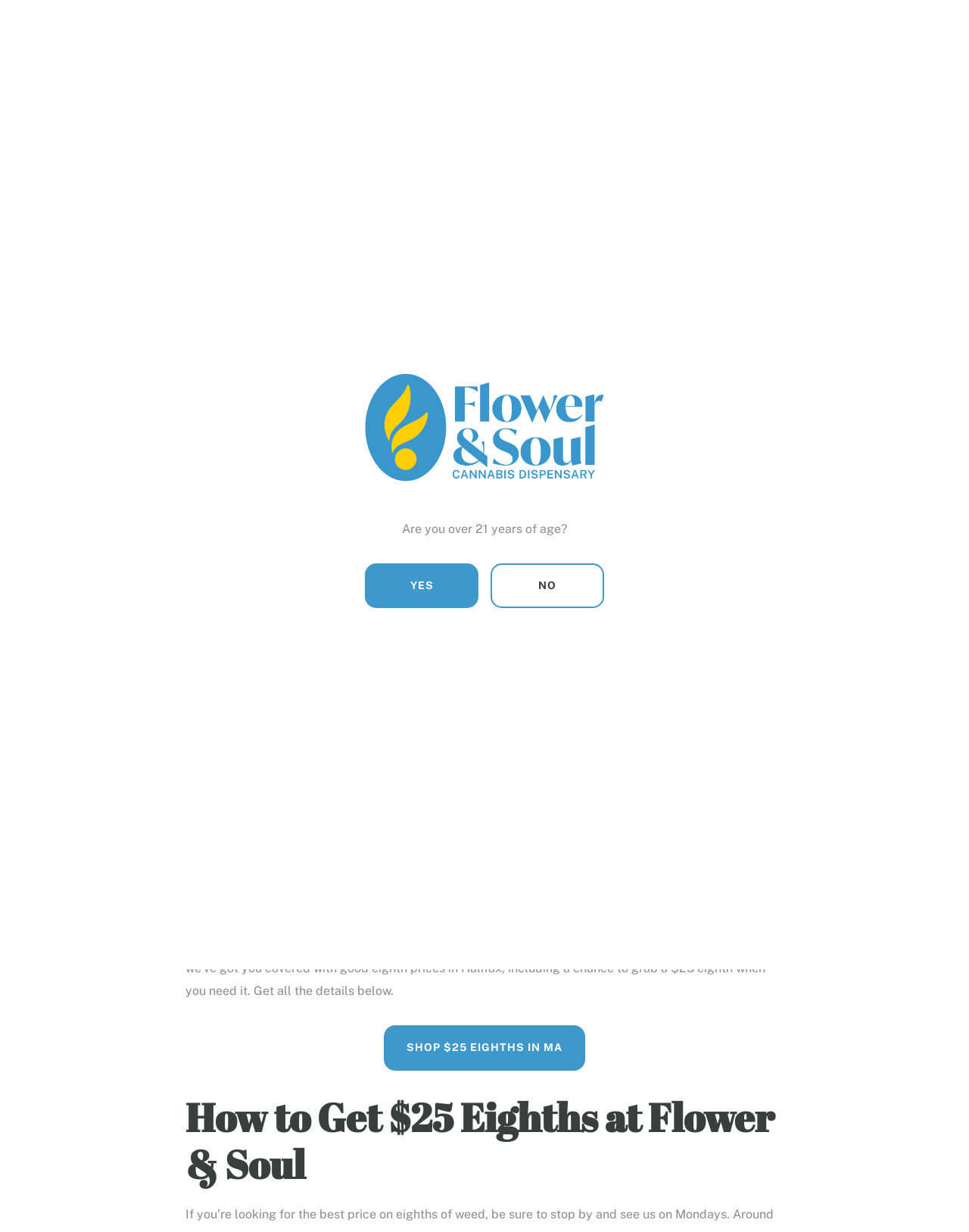Refer to the element description home and identify the corresponding bounding box in the screenshot. Format the coordinates as (top-left x, top-left y, bottom-right x, bottom-right y) with values in the range of 0 to 1.

[0.039, 0.015, 0.211, 0.083]